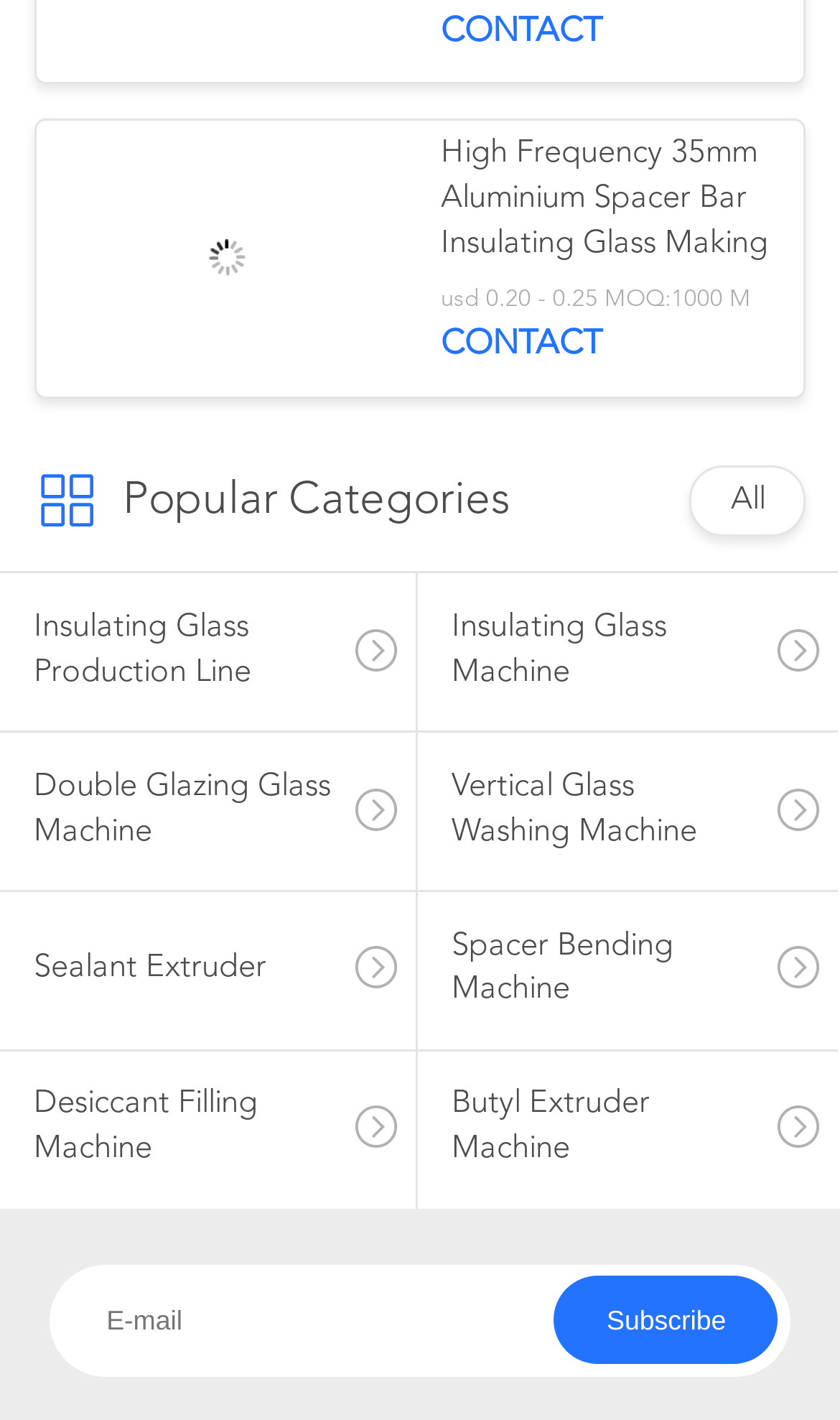Find the bounding box coordinates of the element to click in order to complete this instruction: "Click the CONTACT link". The bounding box coordinates must be four float numbers between 0 and 1, denoted as [left, top, right, bottom].

[0.525, 0.01, 0.717, 0.034]